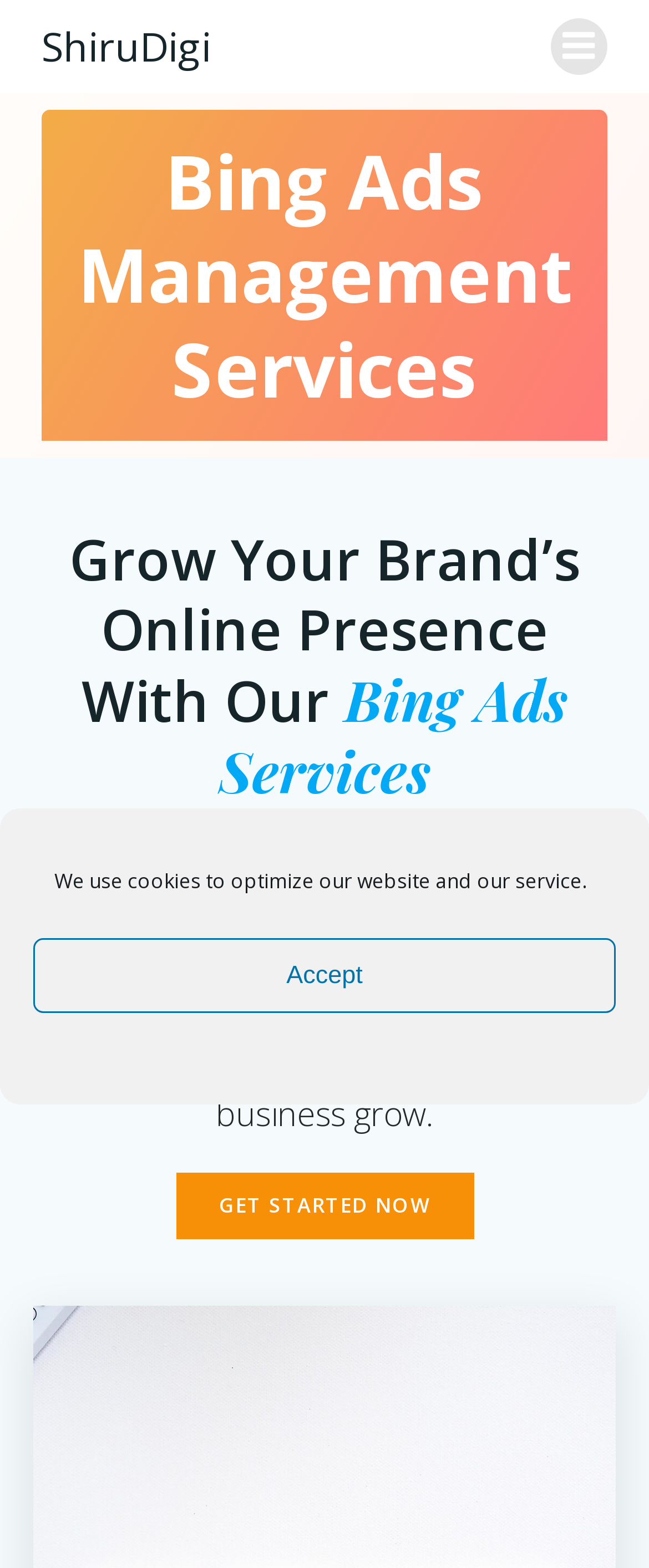Determine the bounding box for the UI element that matches this description: "get started now".

[0.271, 0.748, 0.729, 0.791]